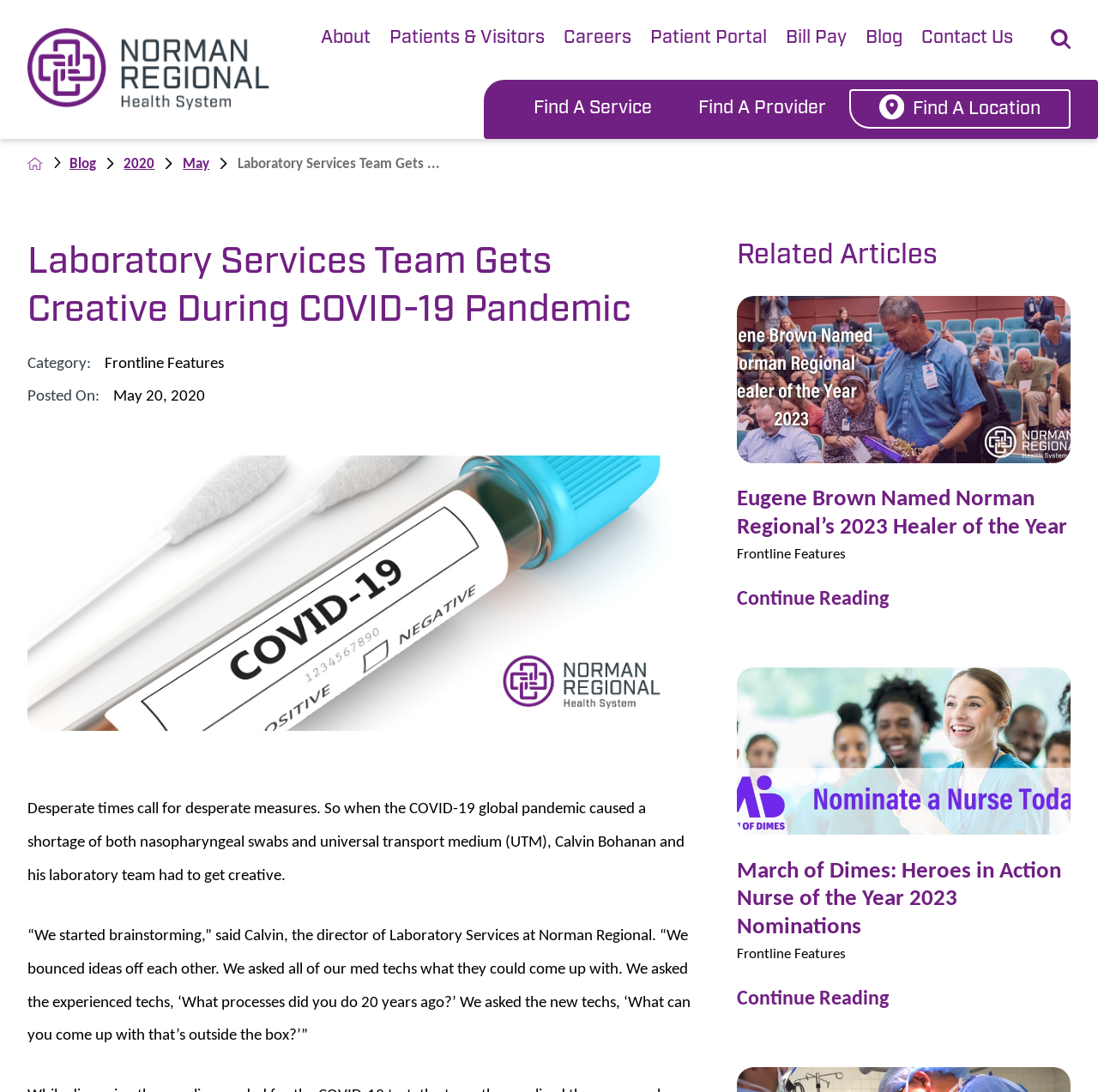Give a detailed explanation of the elements present on the webpage.

The webpage is about Norman Regional Health System's Laboratory Services Team and their creative response to the COVID-19 pandemic. At the top left corner, there is a button to open the accessibility menu, accompanied by a small image. Next to it is a link to Norman Regional Health System, which is also represented by an image. 

Below these elements, there is a horizontal tab list with six tabs: About, Patients & Visitors, Careers, Patient Portal, Bill Pay, and Contact Us. Each tab has a corresponding link. 

On the top right corner, there is a link to Site Search, accompanied by a small image. Below it, there are three links: Find A Service, Find A Provider, and Find A Location. The last link has a small image next to it.

In the main content area, there is a link to go back to the homepage, accompanied by a small image. Next to it are links to the Blog and a specific year, 2020, with a dropdown menu for months. 

The main article title, "Laboratory Services Team Gets Creative During COVID-19 Pandemic", is a heading that spans across the page. Below it, there is a category label "Frontline Features" and a posting date "May 20, 2020". 

The article features a large image related to the laboratory services team. The text describes how the team had to get creative in response to the pandemic, with quotes from the director of Laboratory Services, Calvin Bohanan. 

At the bottom of the page, there is a section labeled "Related Articles" with two links to other articles, "Eugene Brown Named Norman Regional’s 2023 Healer of the Year" and "March of Dimes: Heroes in Action Nurse of the Year 2023 Nominations".